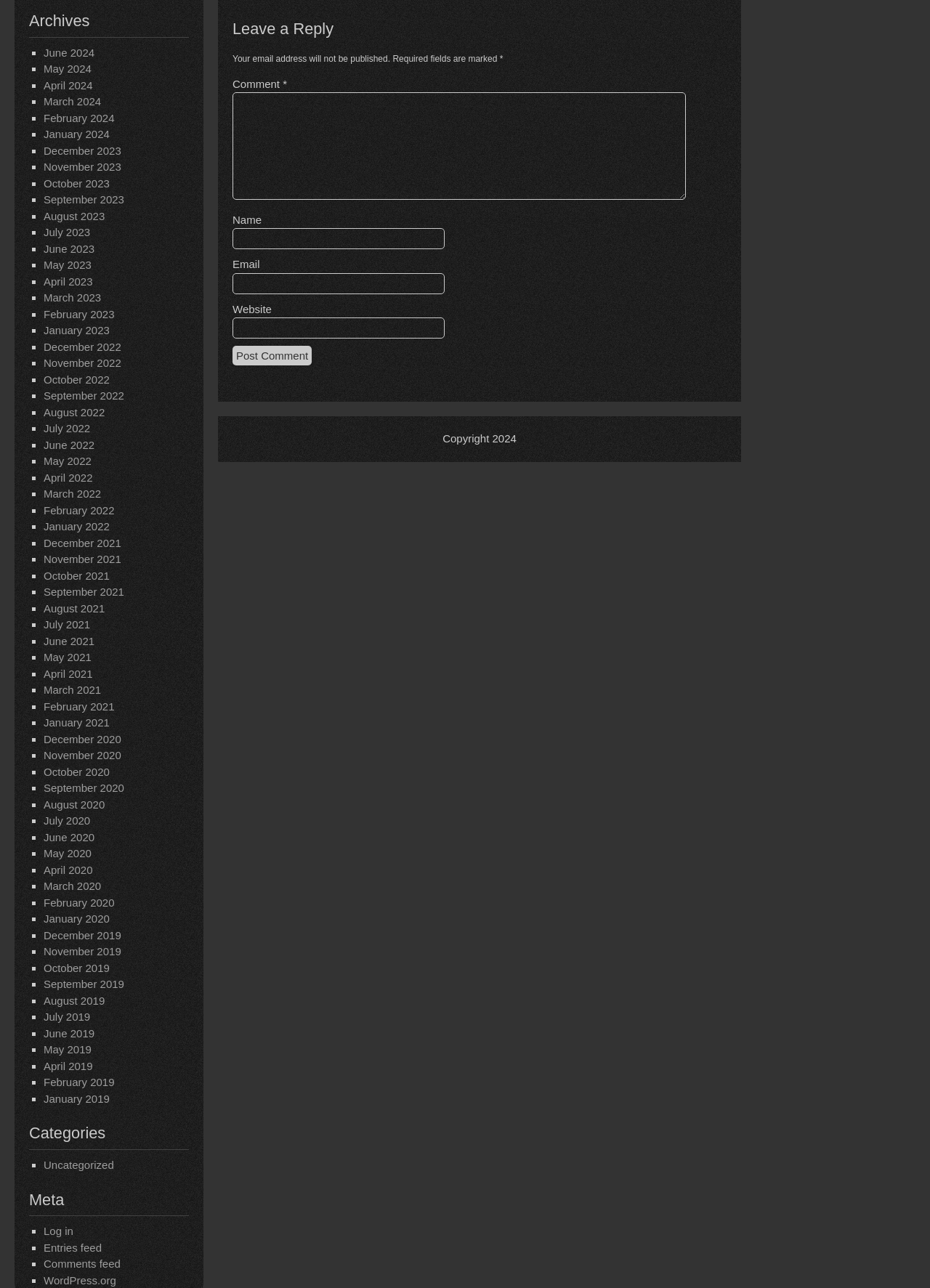Please determine the bounding box coordinates of the area that needs to be clicked to complete this task: 'Search on the website'. The coordinates must be four float numbers between 0 and 1, formatted as [left, top, right, bottom].

None